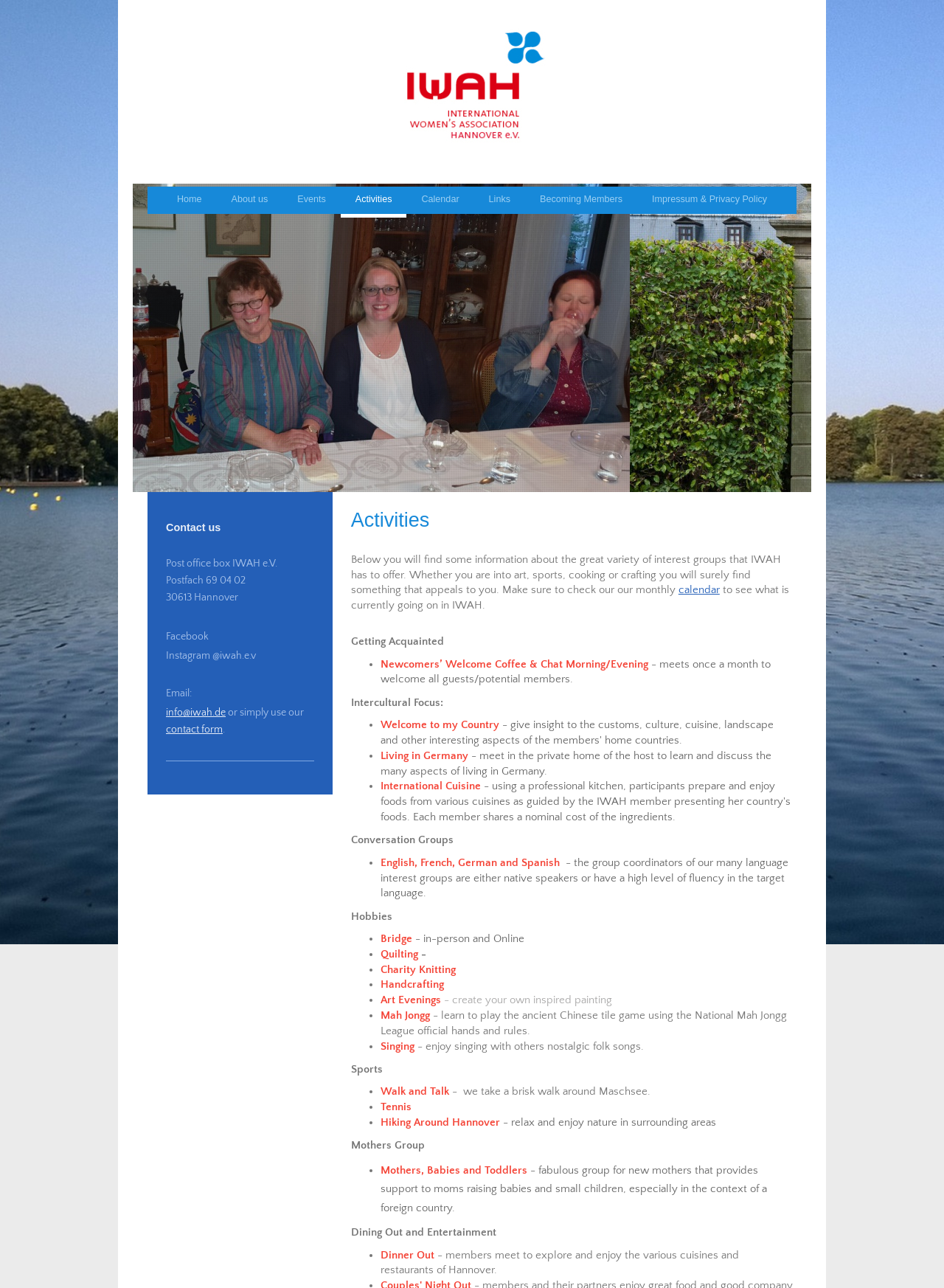Can you give a detailed response to the following question using the information from the image? What is the name of the ancient Chinese tile game mentioned on the webpage?

I found the answer by reading the text description of the 'Mah Jongg' group, which mentions that it is an ancient Chinese tile game.